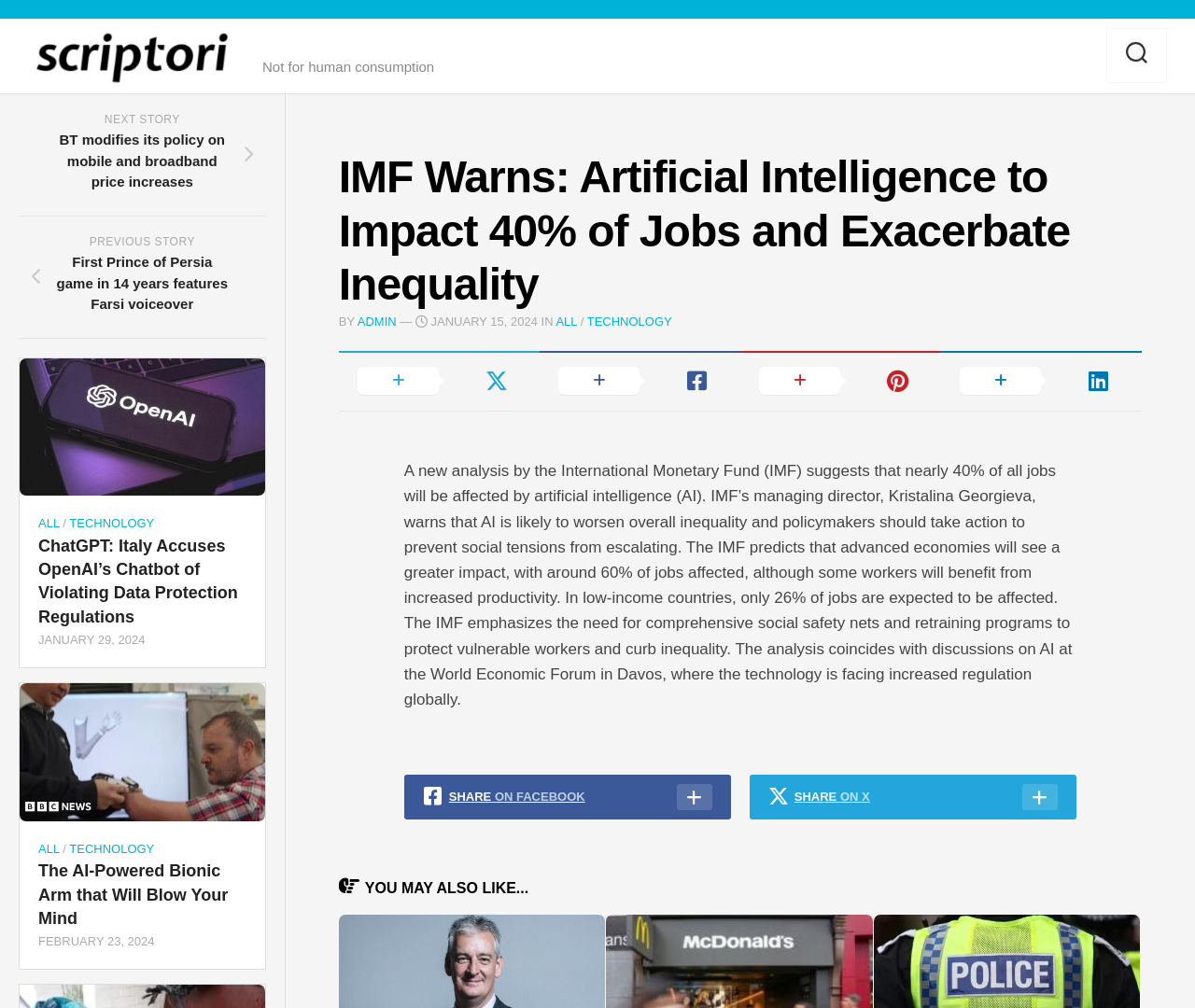Please locate the bounding box coordinates of the element that should be clicked to complete the given instruction: "Share on Facebook".

[0.338, 0.769, 0.612, 0.813]